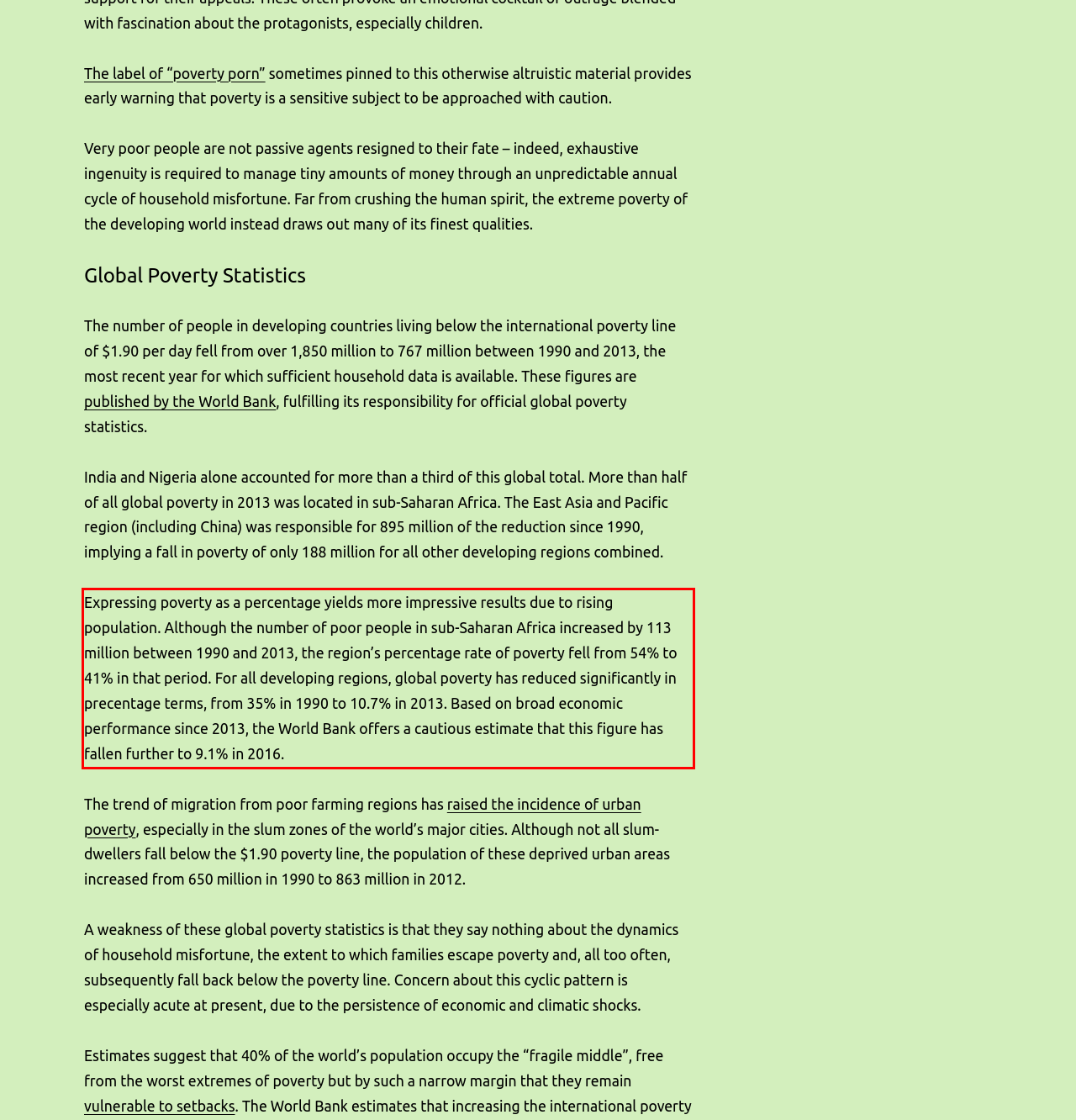Please perform OCR on the UI element surrounded by the red bounding box in the given webpage screenshot and extract its text content.

Expressing poverty as a percentage yields more impressive results due to rising population. Although the number of poor people in sub-Saharan Africa increased by 113 million between 1990 and 2013, the region’s percentage rate of poverty fell from 54% to 41% in that period. For all developing regions, global poverty has reduced significantly in precentage terms, from 35% in 1990 to 10.7% in 2013. Based on broad economic performance since 2013, the World Bank offers a cautious estimate that this figure has fallen further to 9.1% in 2016.